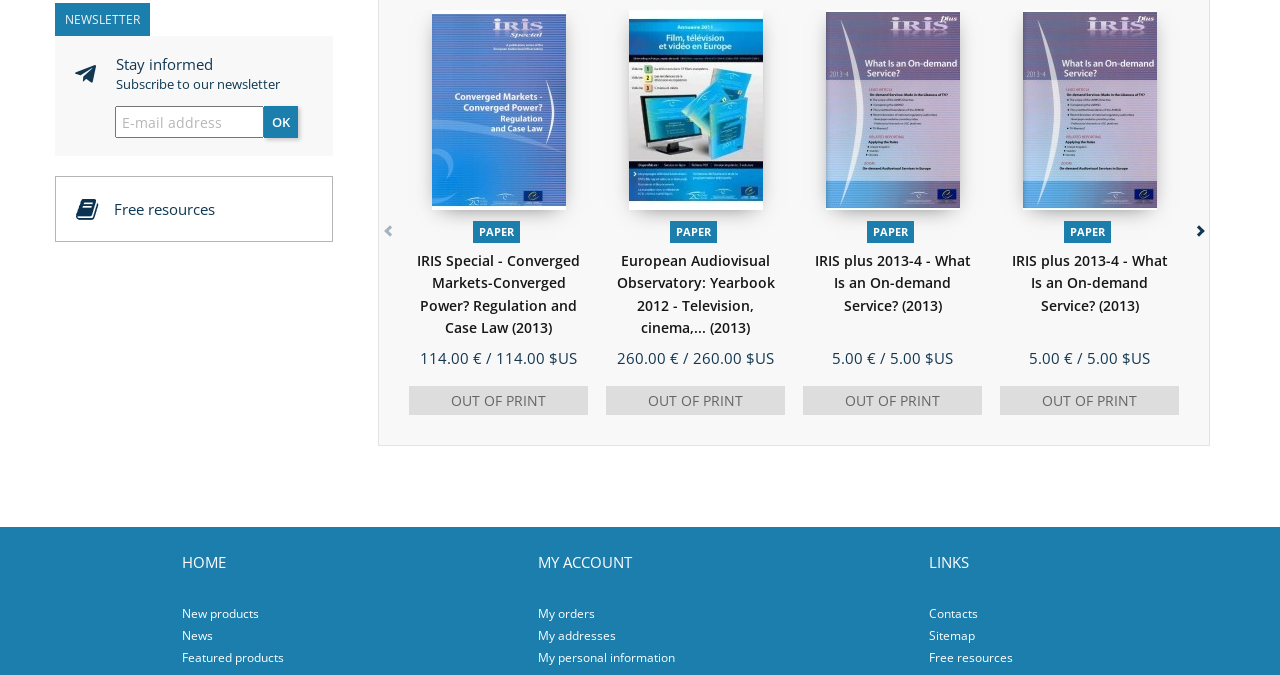Determine the bounding box coordinates of the section I need to click to execute the following instruction: "Go to previous slide". Provide the coordinates as four float numbers between 0 and 1, i.e., [left, top, right, bottom].

[0.296, 0.015, 0.312, 0.659]